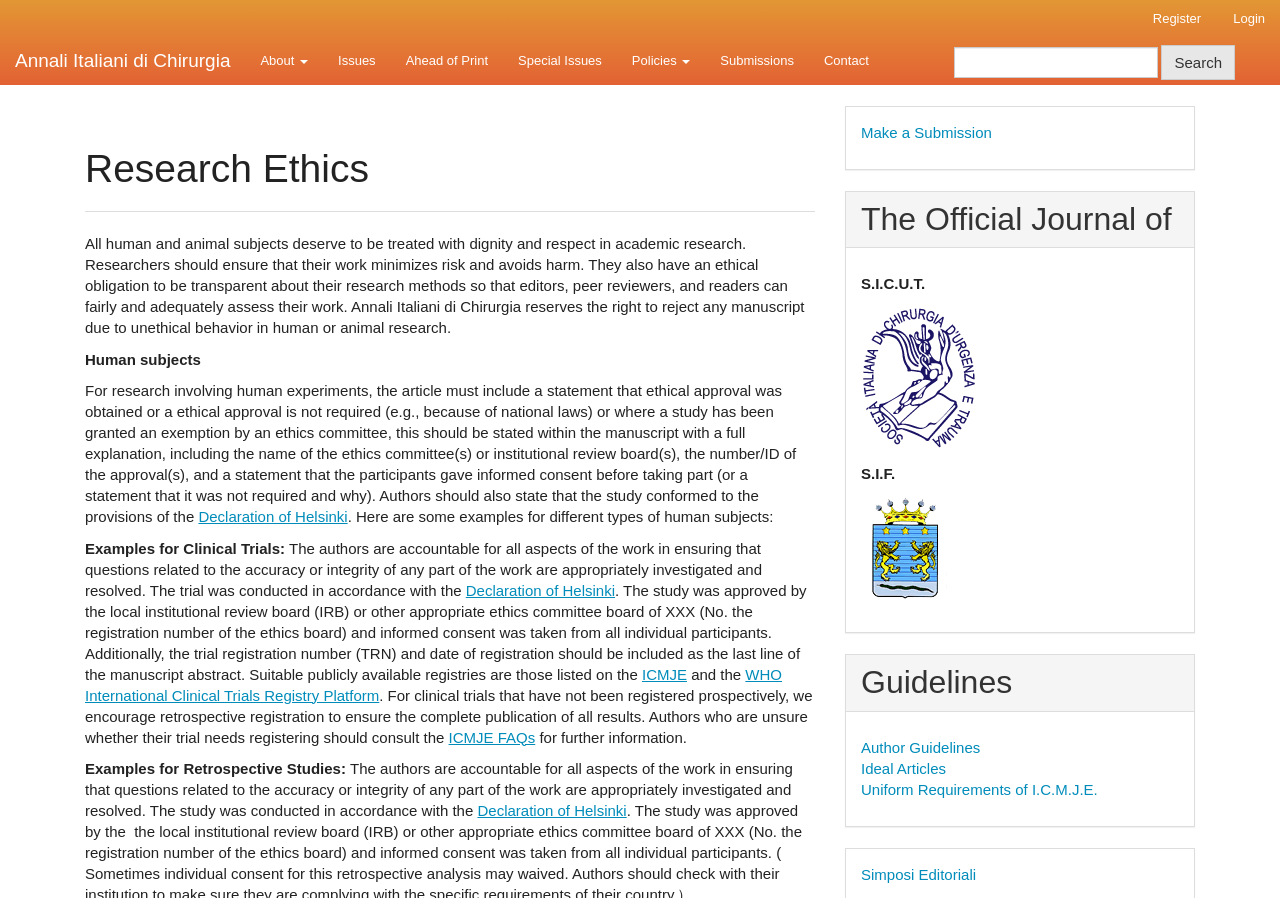Extract the bounding box coordinates for the UI element described as: "Uniform Requirements of I.C.M.J.E.".

[0.673, 0.87, 0.858, 0.889]